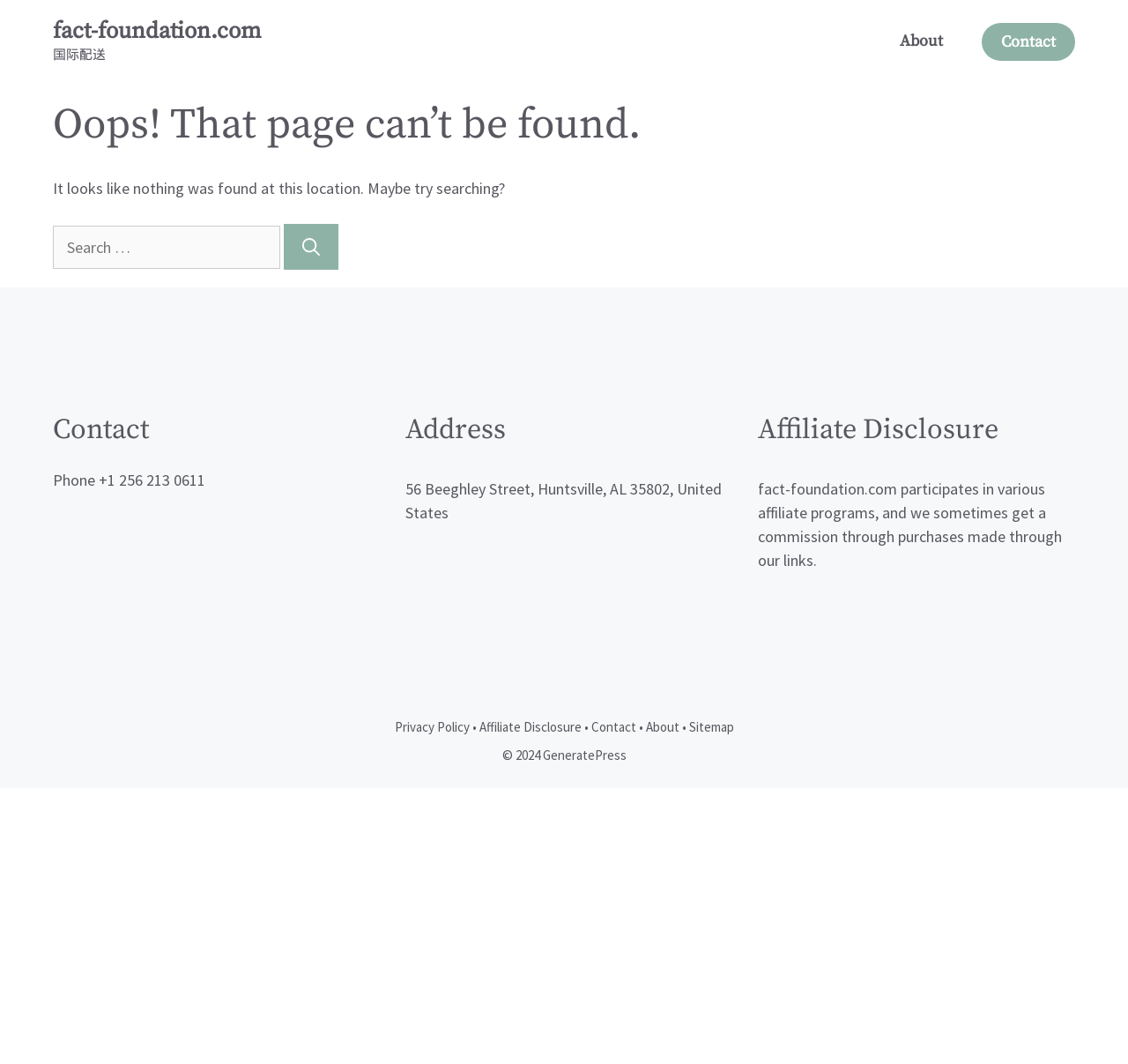Determine the bounding box for the described UI element: "Sitemap".

[0.611, 0.675, 0.65, 0.691]